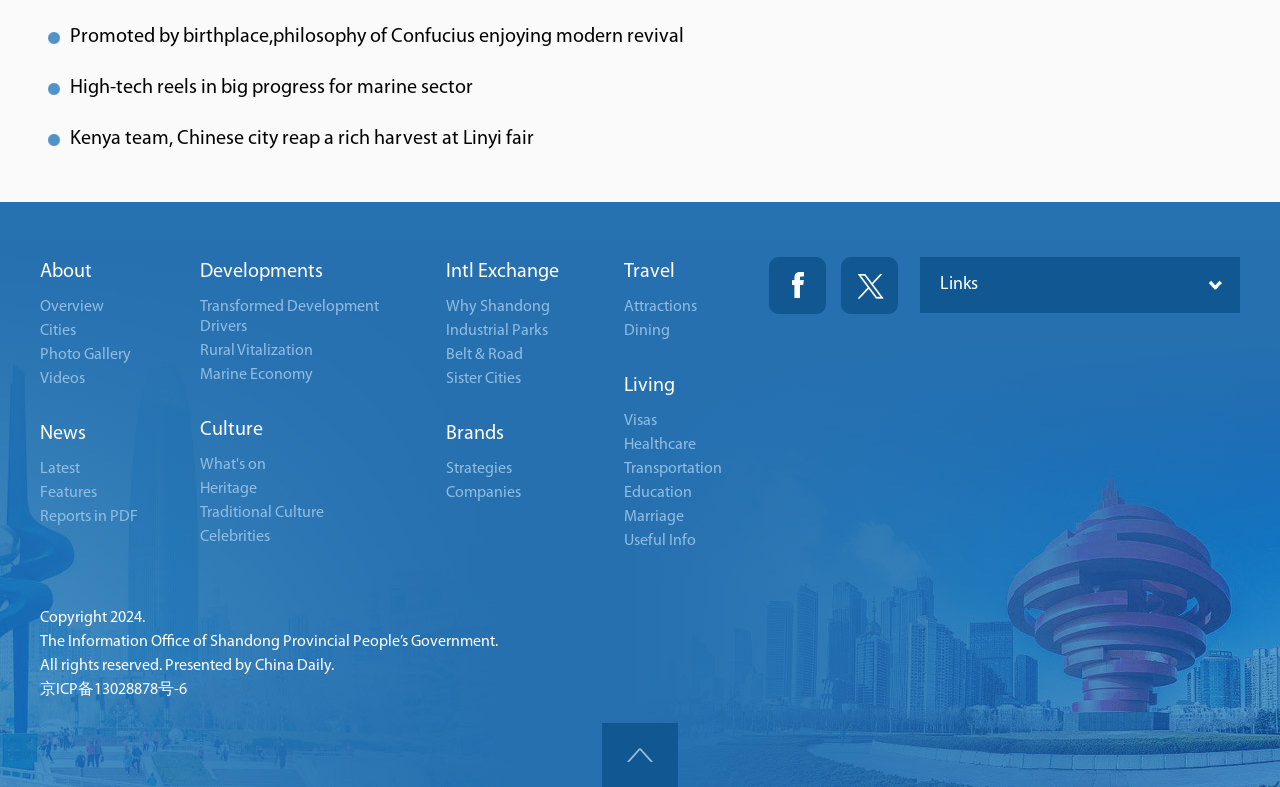Use a single word or phrase to answer the following:
What is the last link in the 'Culture' section?

Celebrities